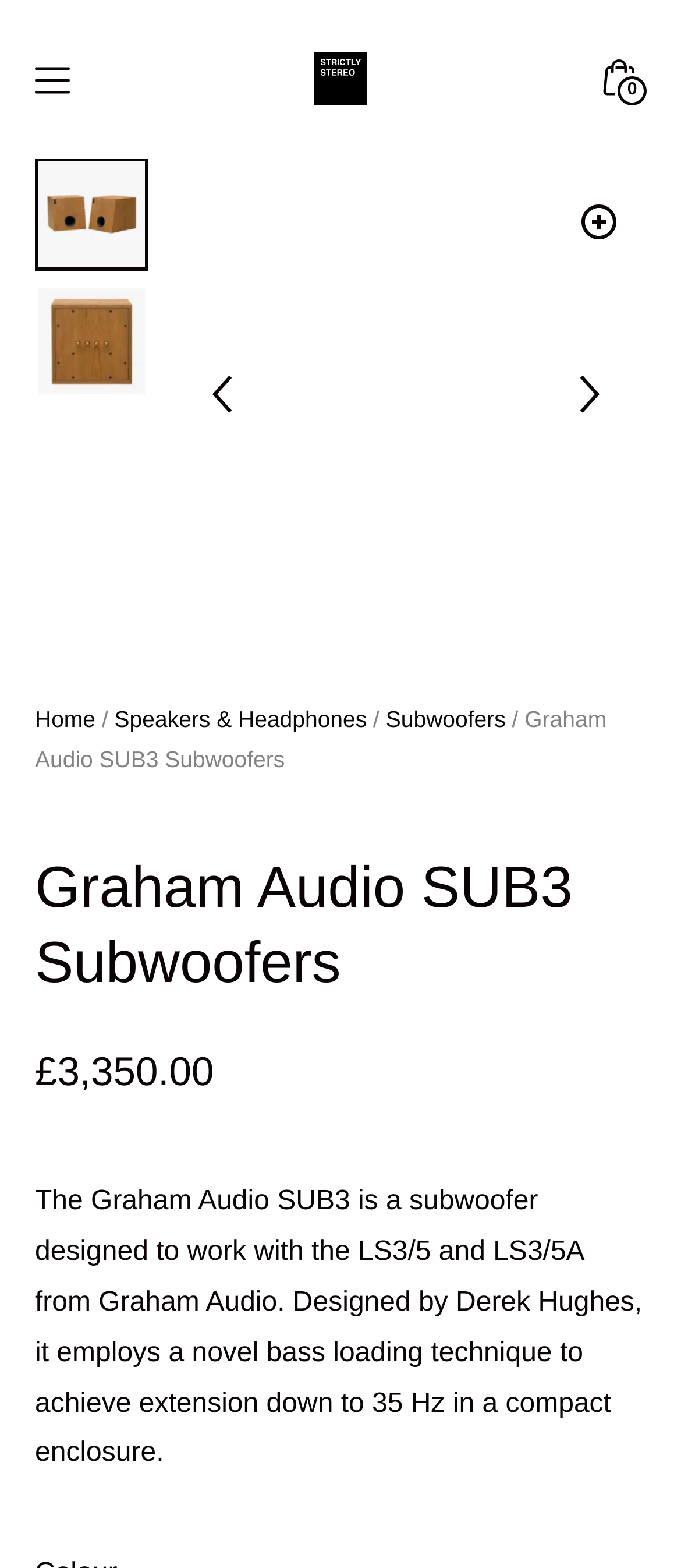Please identify the coordinates of the bounding box that should be clicked to fulfill this instruction: "search for something".

[0.836, 0.122, 0.923, 0.16]